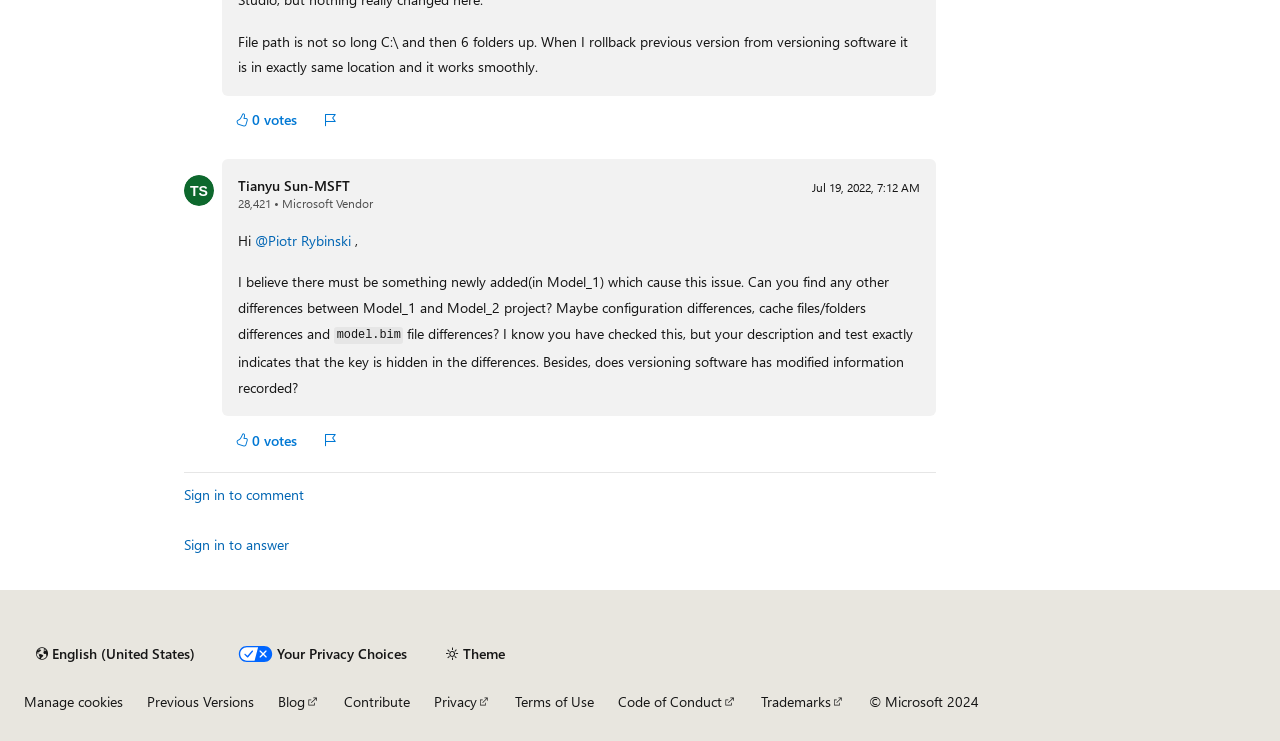Show me the bounding box coordinates of the clickable region to achieve the task as per the instruction: "Click the 'Report a concern' button".

[0.244, 0.14, 0.272, 0.183]